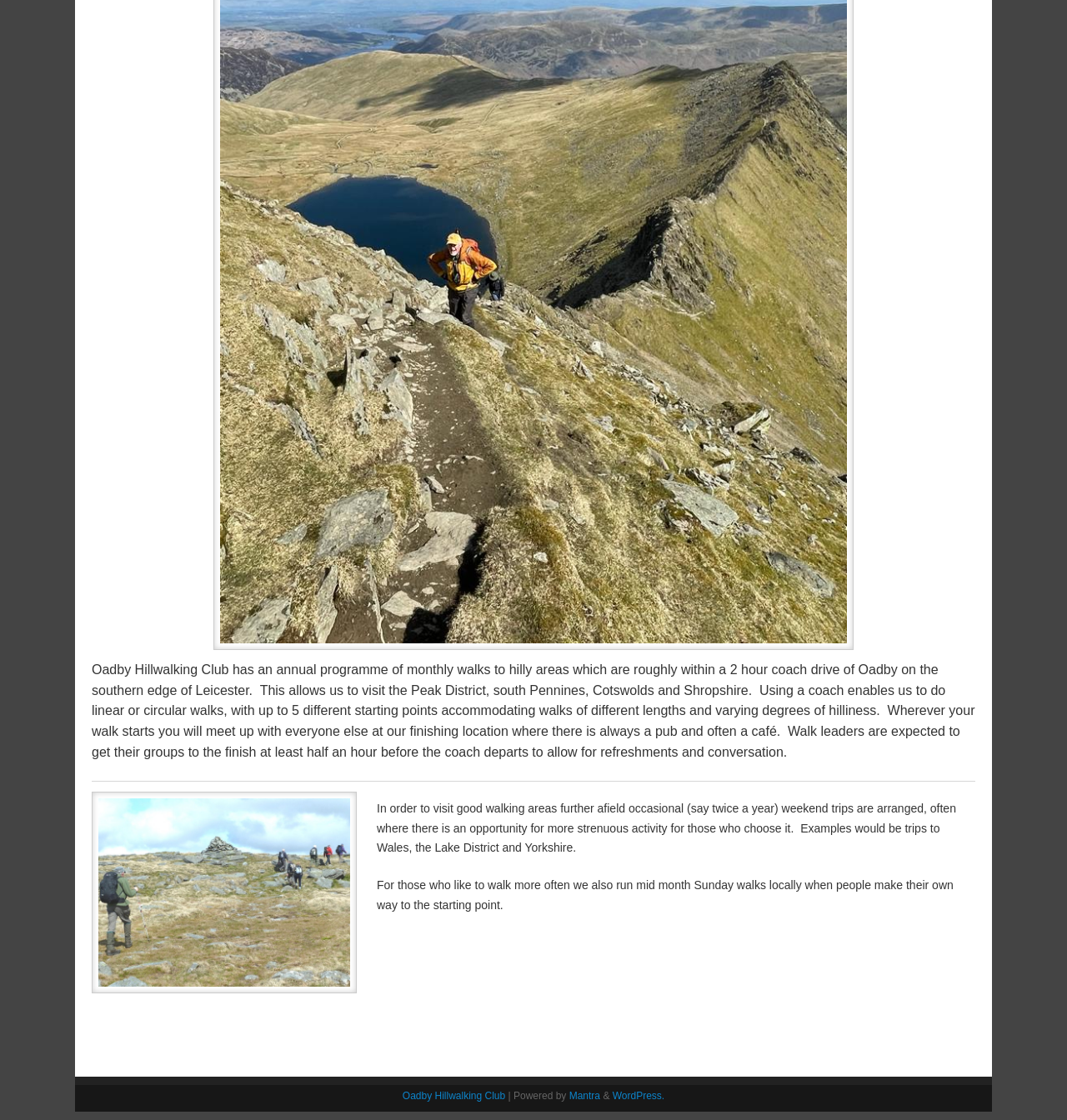Answer the question using only a single word or phrase: 
How often are weekend trips organized?

Twice a year